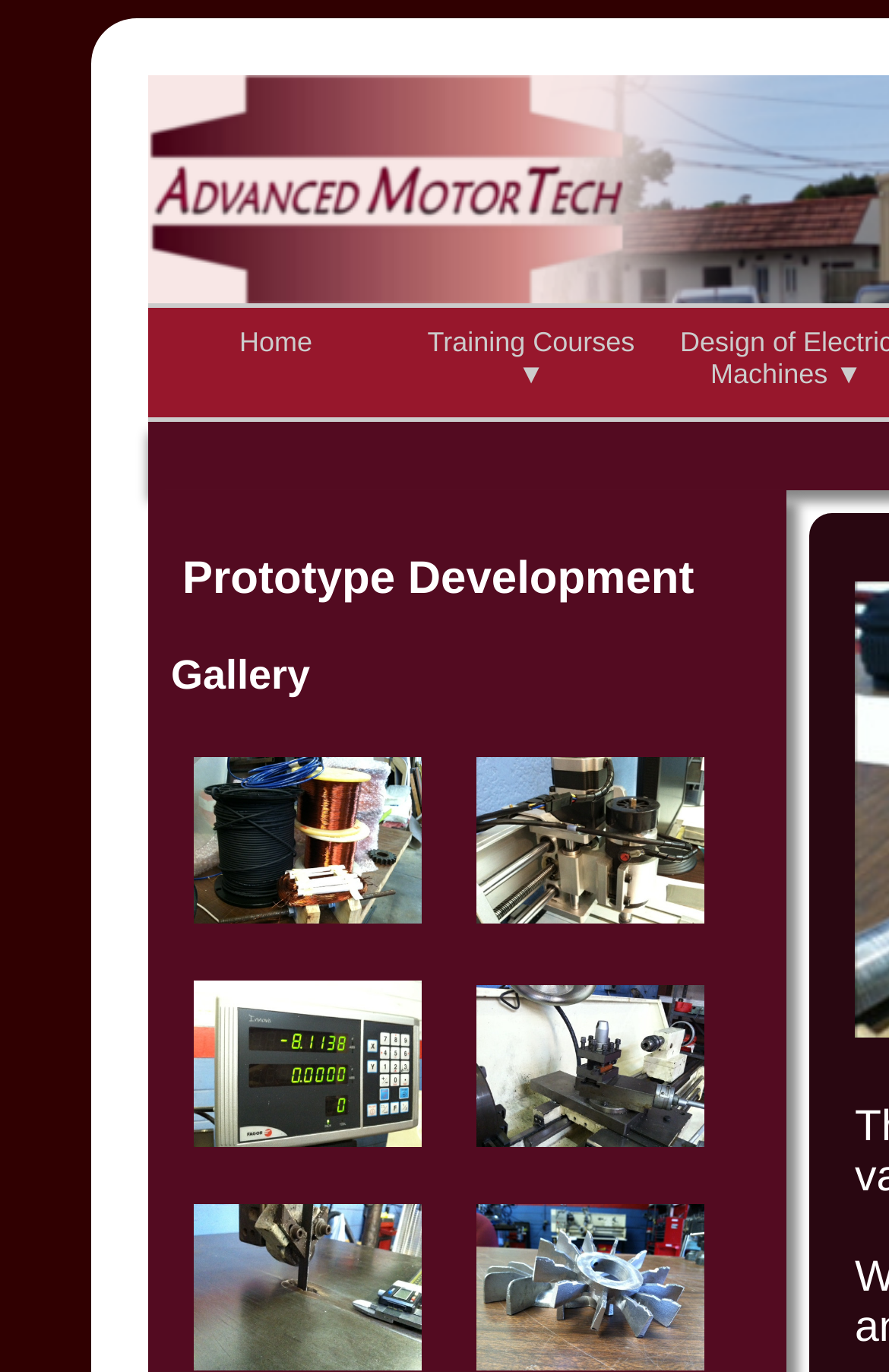Locate the bounding box of the UI element described in the following text: "Home text-decoration:none;&ensp;".

[0.167, 0.224, 0.454, 0.303]